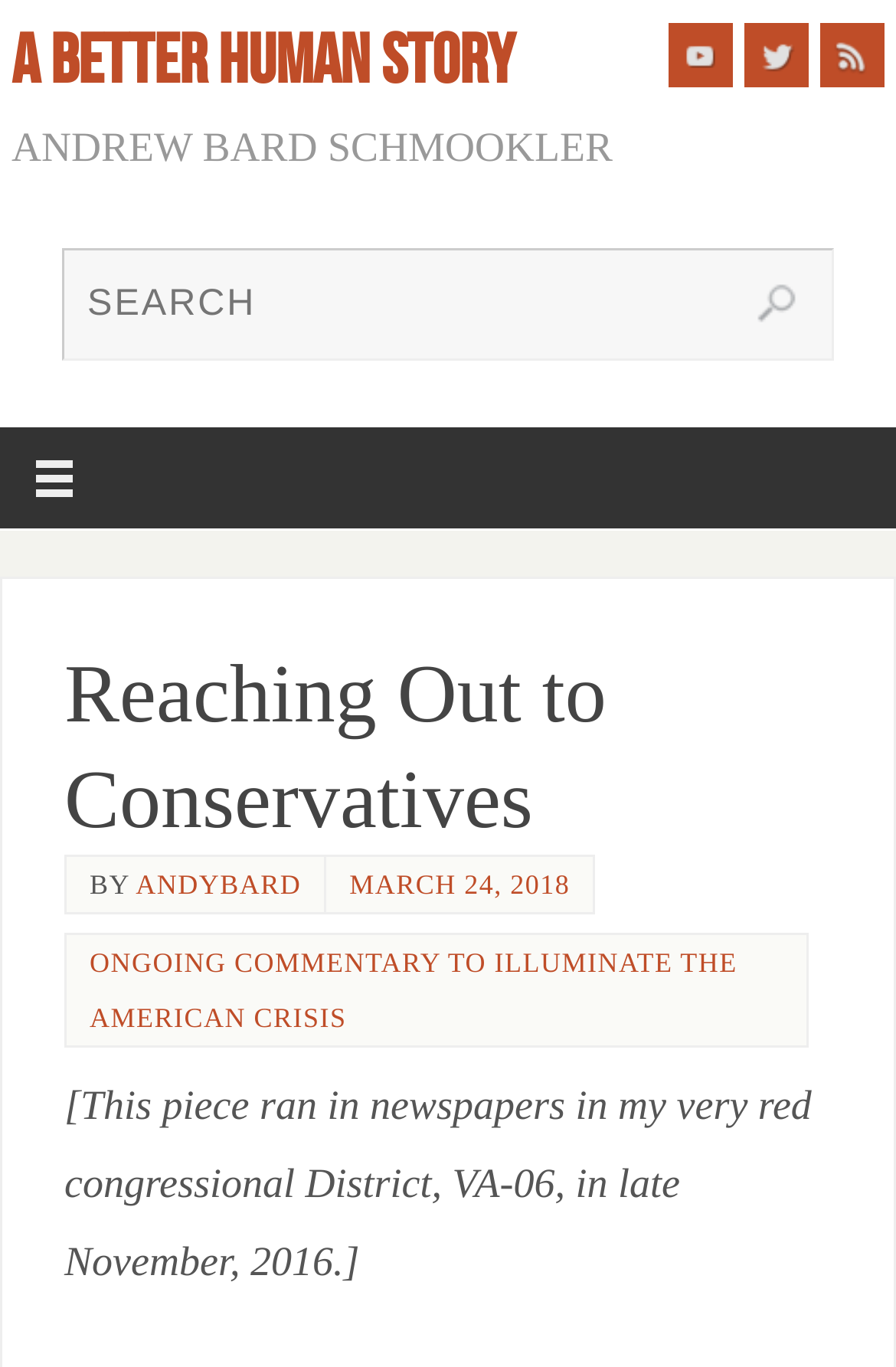Provide the bounding box coordinates for the UI element that is described as: "March 24, 2018".

[0.39, 0.636, 0.636, 0.659]